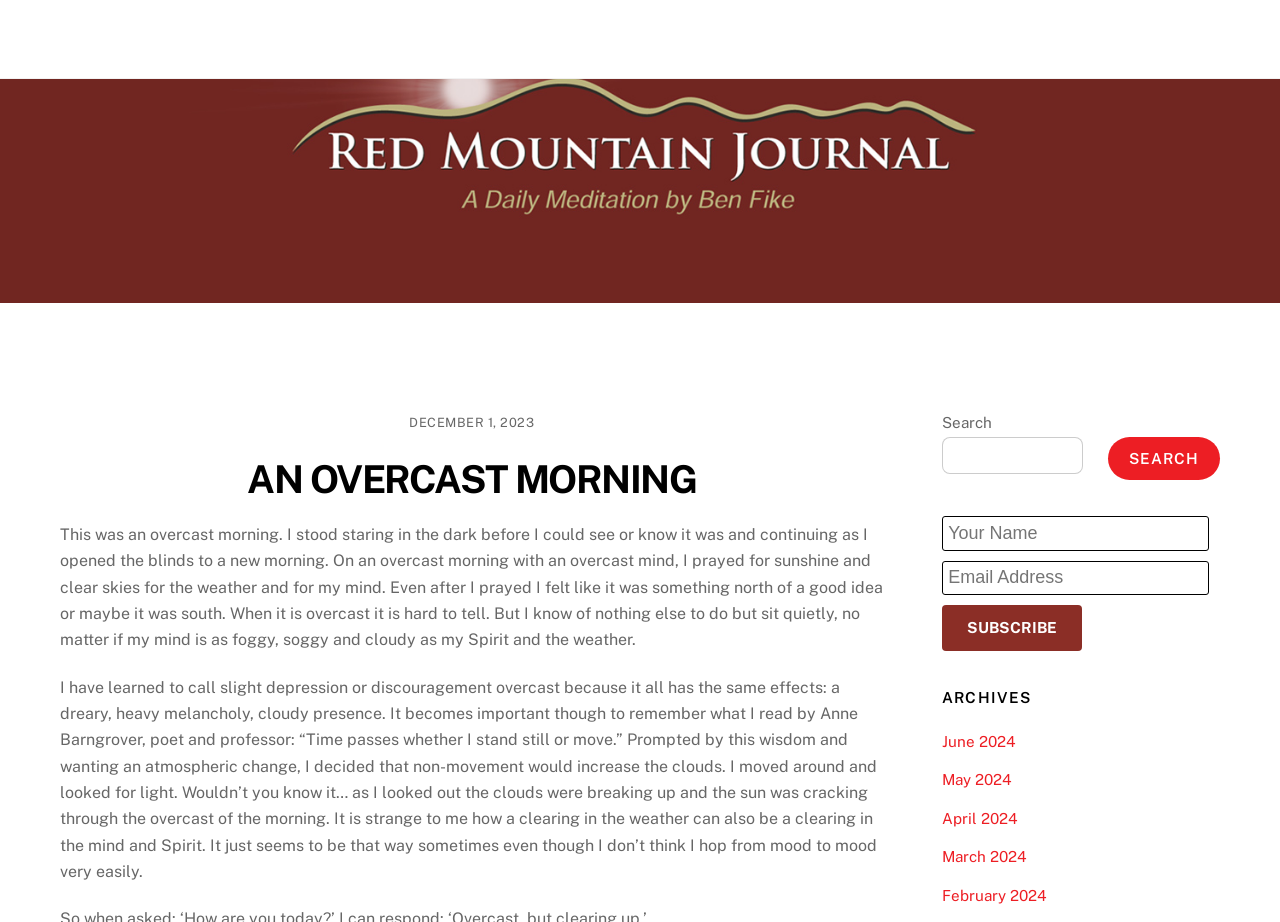Please identify the bounding box coordinates of the clickable element to fulfill the following instruction: "view archives for June 2024". The coordinates should be four float numbers between 0 and 1, i.e., [left, top, right, bottom].

[0.736, 0.795, 0.793, 0.813]